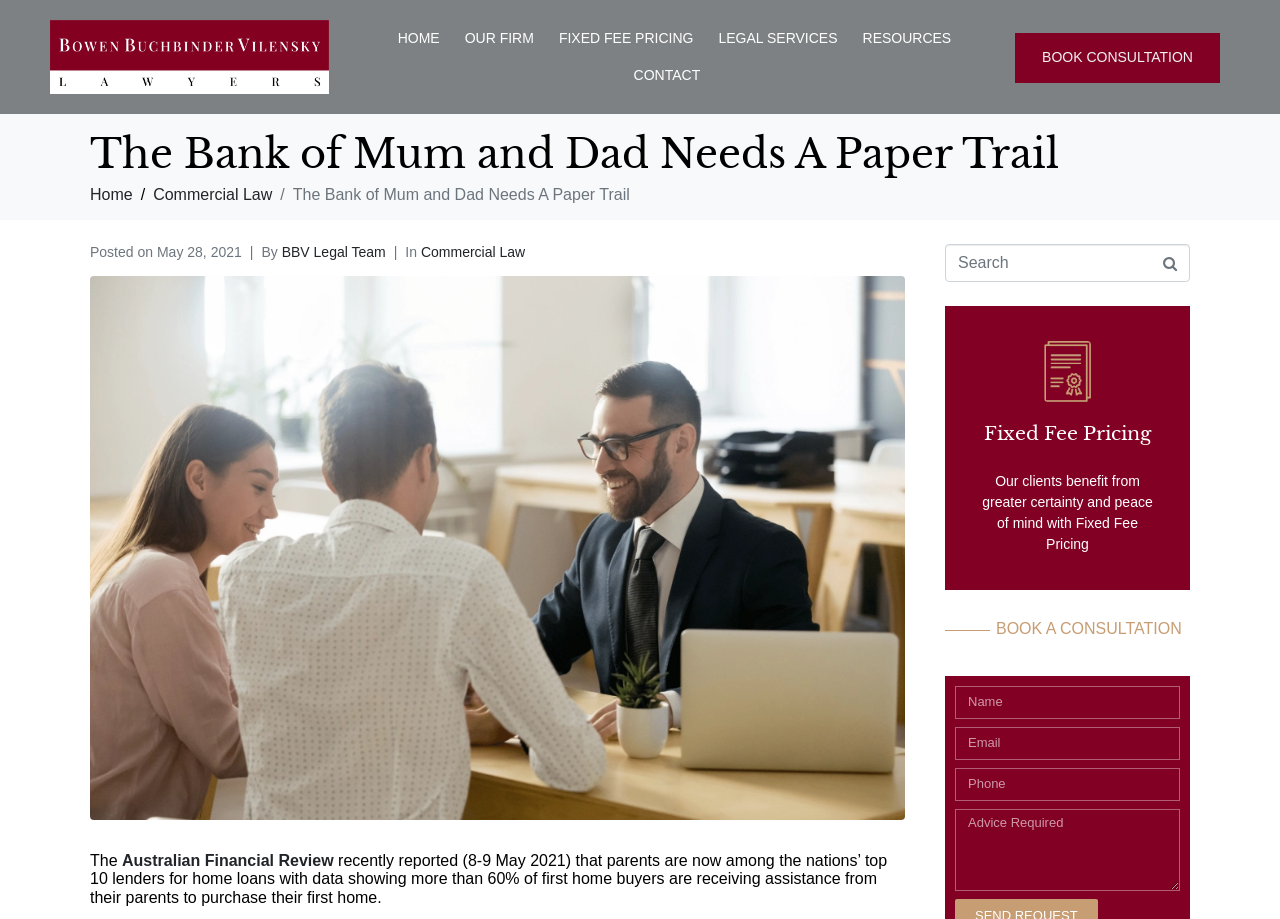Provide the bounding box coordinates of the area you need to click to execute the following instruction: "Search for something".

[0.738, 0.266, 0.93, 0.307]